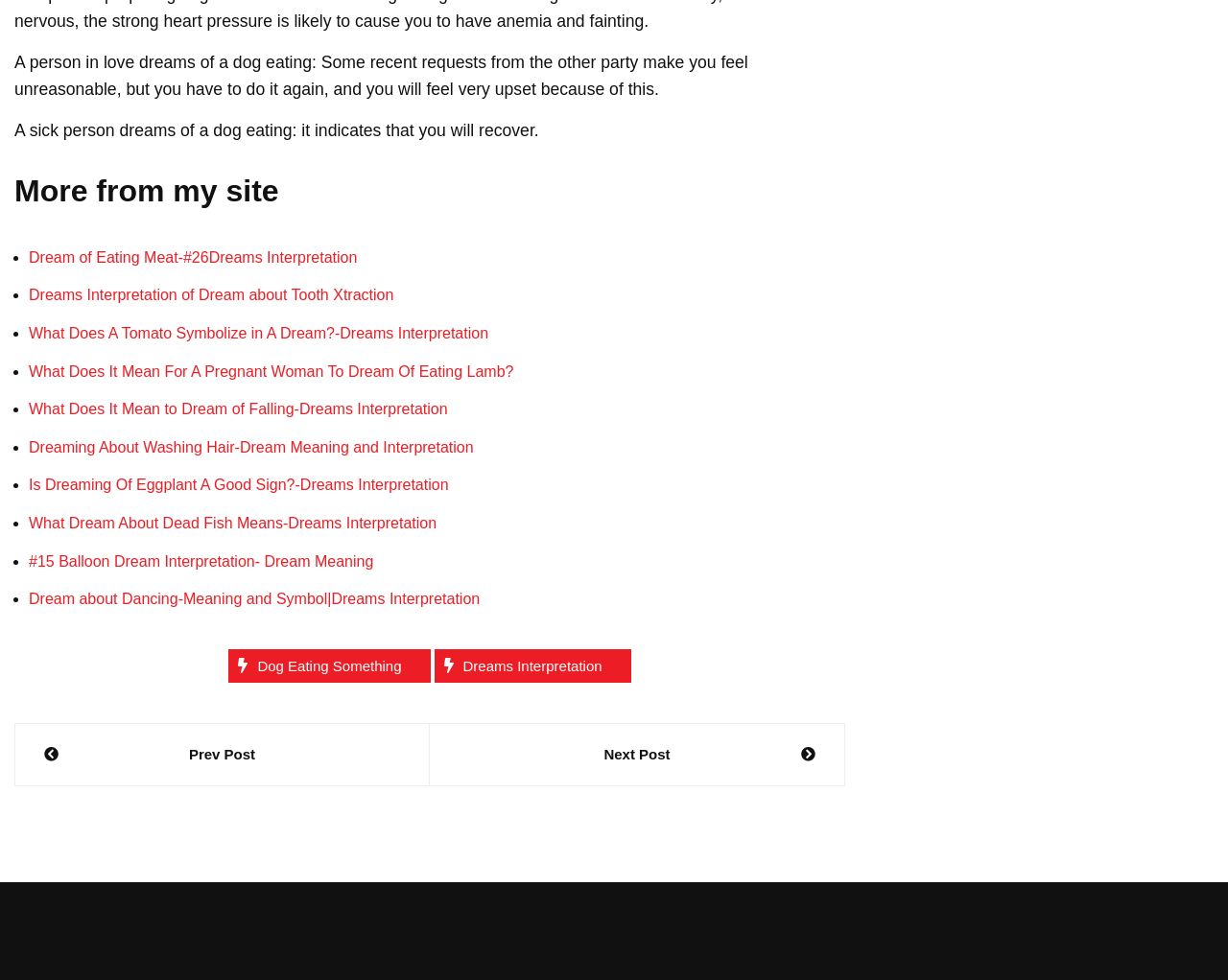Respond to the question below with a single word or phrase:
What is the symbol next to the 'Dog Eating Something' link?

uf0e7